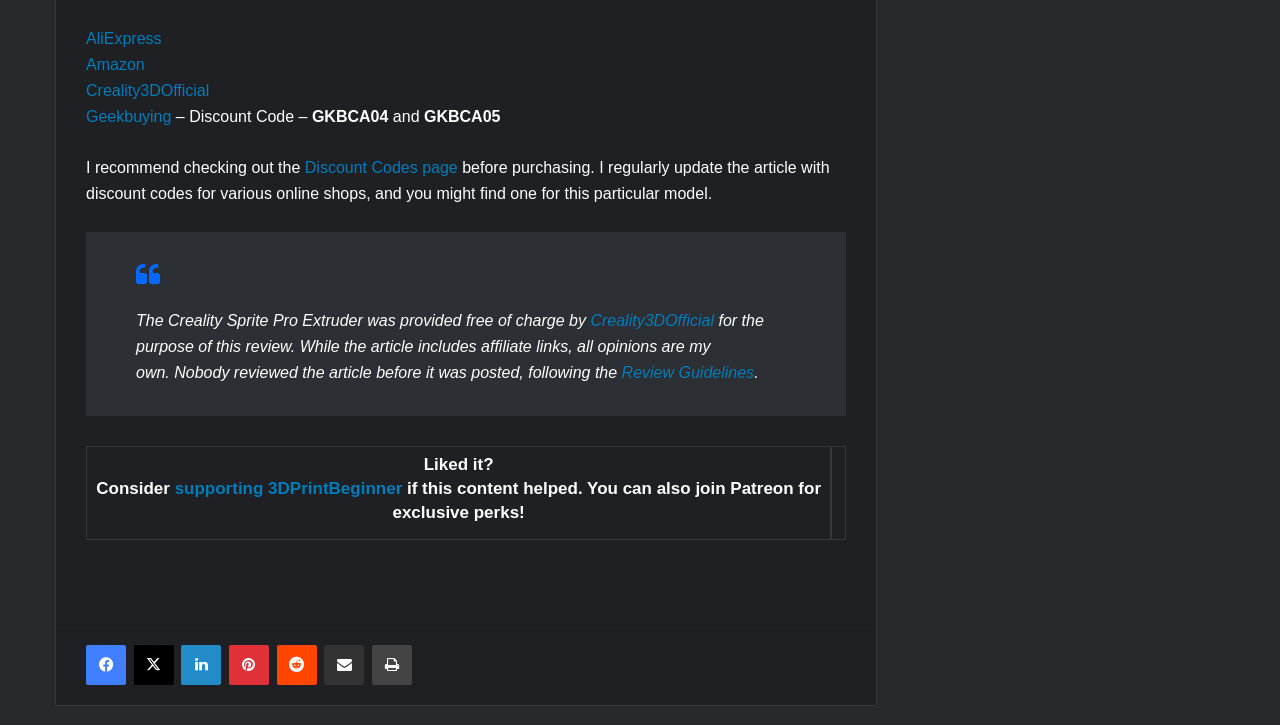Using the information from the screenshot, answer the following question thoroughly:
What is the name of the 3D printer model reviewed on this page?

I found this answer by looking at the text within the blockquote element, which mentions 'The Creality Sprite Pro Extruder was provided free of charge by Creality3DOfficial for the purpose of this review.' This suggests that the webpage is reviewing the Creality Sprite Pro Extruder 3D printer model.